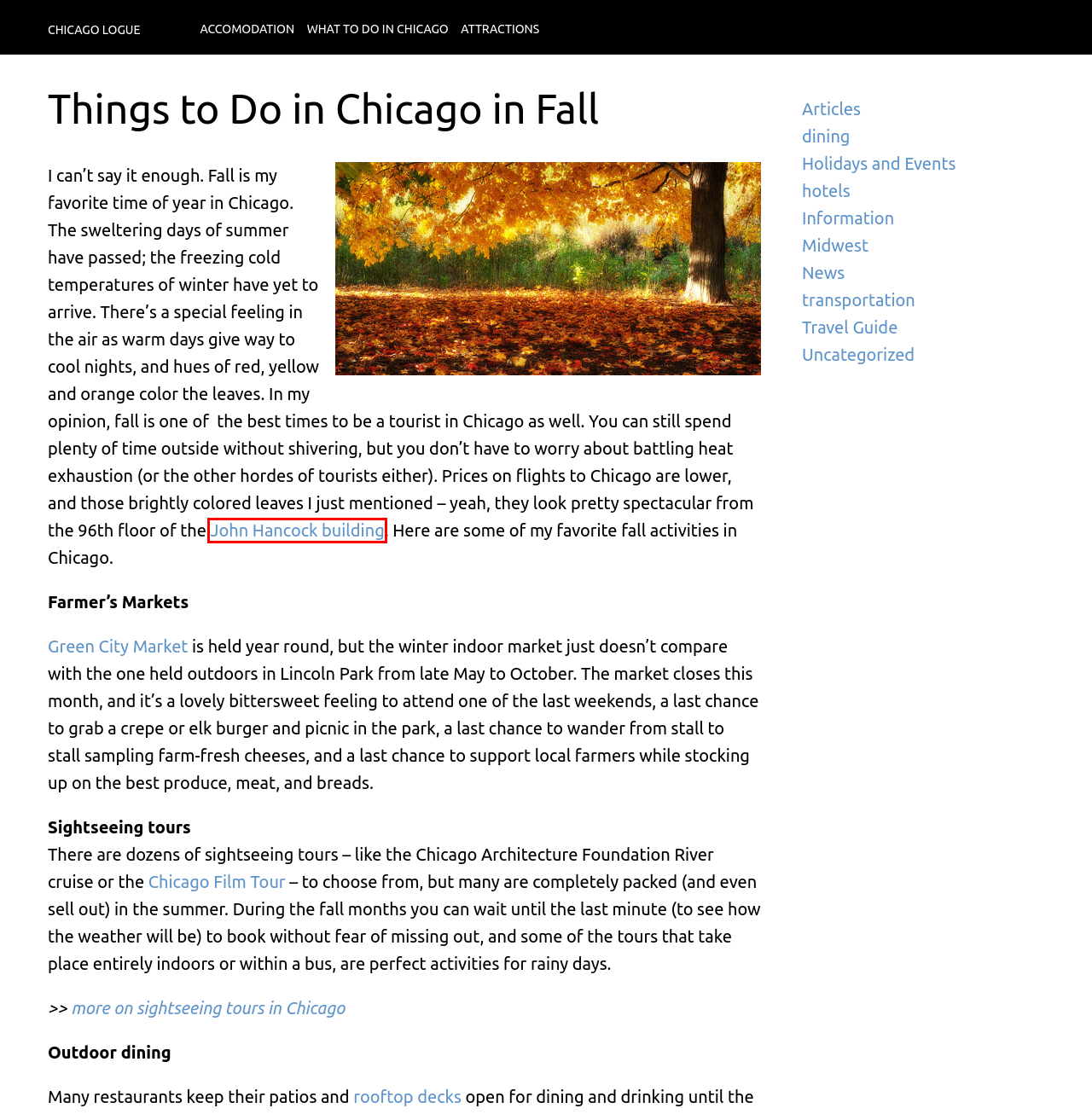You have a screenshot showing a webpage with a red bounding box highlighting an element. Choose the webpage description that best fits the new webpage after clicking the highlighted element. The descriptions are:
A. Enjoying a Drink with a View at the John Hancock Building: Chicago Logue
B. BootsnAll - Independent Travel Community for Indie Travel
C. Chicago&#8217;s Best Rooftop Bars: Chicago Logue
D. What to Eat at Green City Market: Chicago Logue
E. Shopping: Chicago Logue
F. Museums in Chicago: Chicago Logue
G. The Chicago Film Tour: Chicago Logue
H. Sightseeing Tours in Chicago: Chicago Logue

A